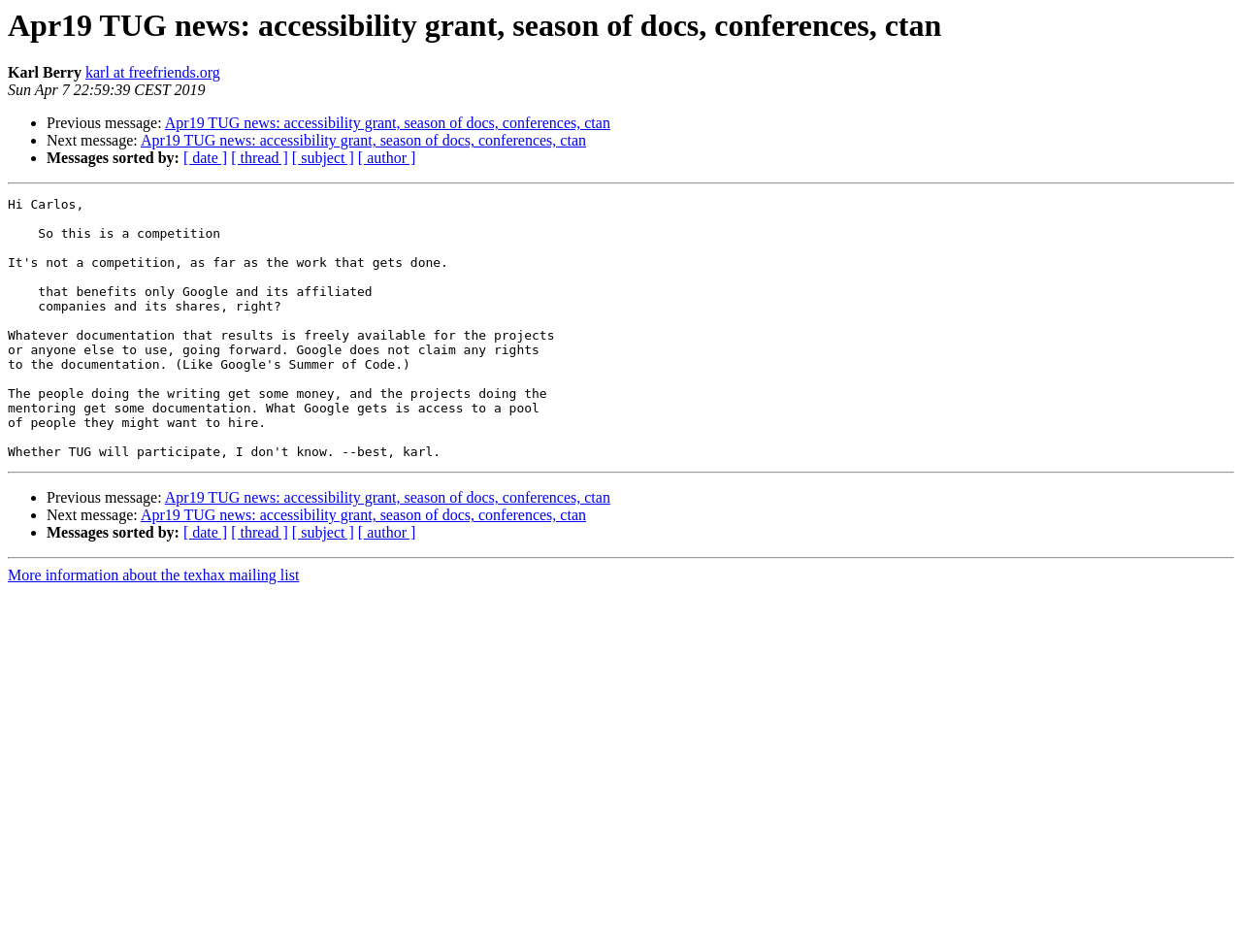What is the purpose of the horizontal separators?
Please ensure your answer to the question is detailed and covers all necessary aspects.

The horizontal separators are used to separate different sections of the webpage. They are displayed as horizontal lines that divide the content into distinct sections, making it easier to read and understand.